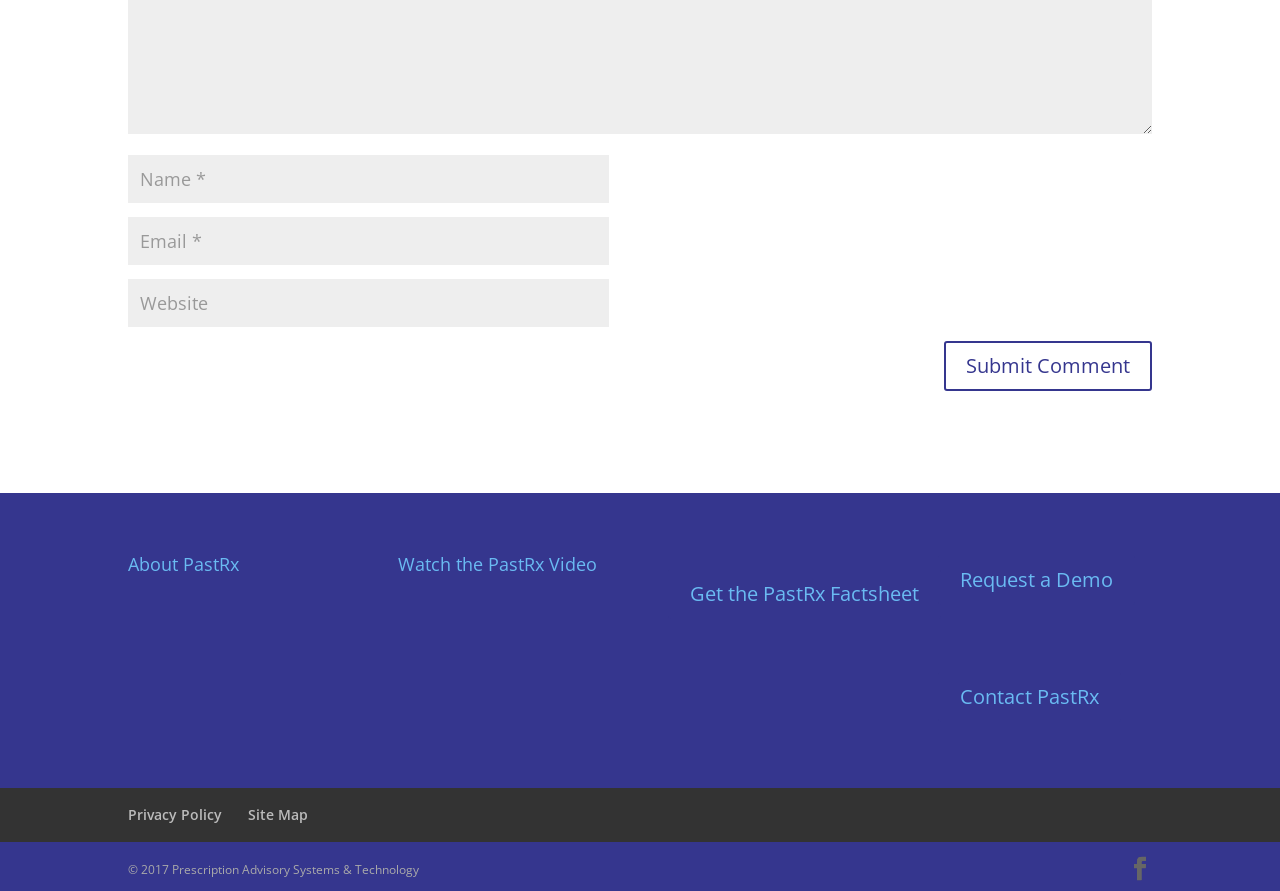How many links are there in the footer section?
Refer to the screenshot and respond with a concise word or phrase.

5